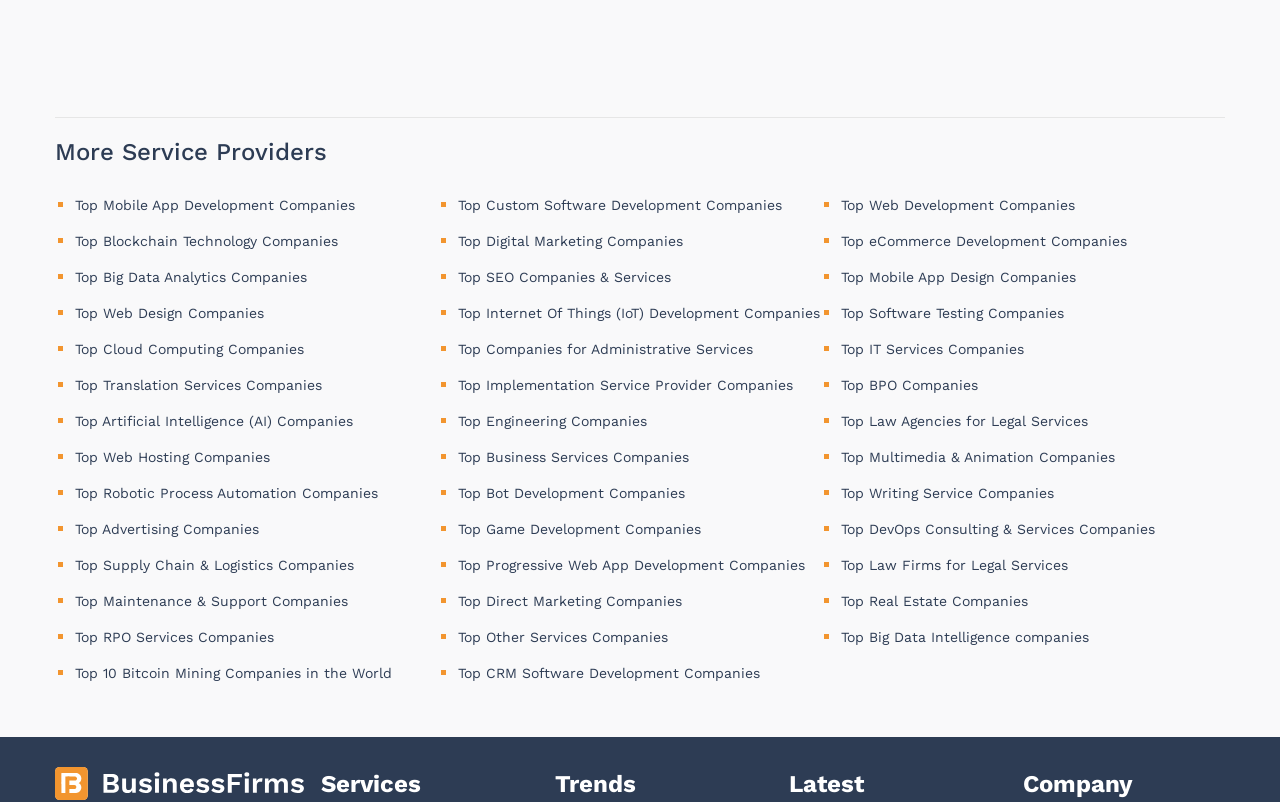Given the element description "Top Companies for Administrative Services" in the screenshot, predict the bounding box coordinates of that UI element.

[0.358, 0.425, 0.588, 0.445]